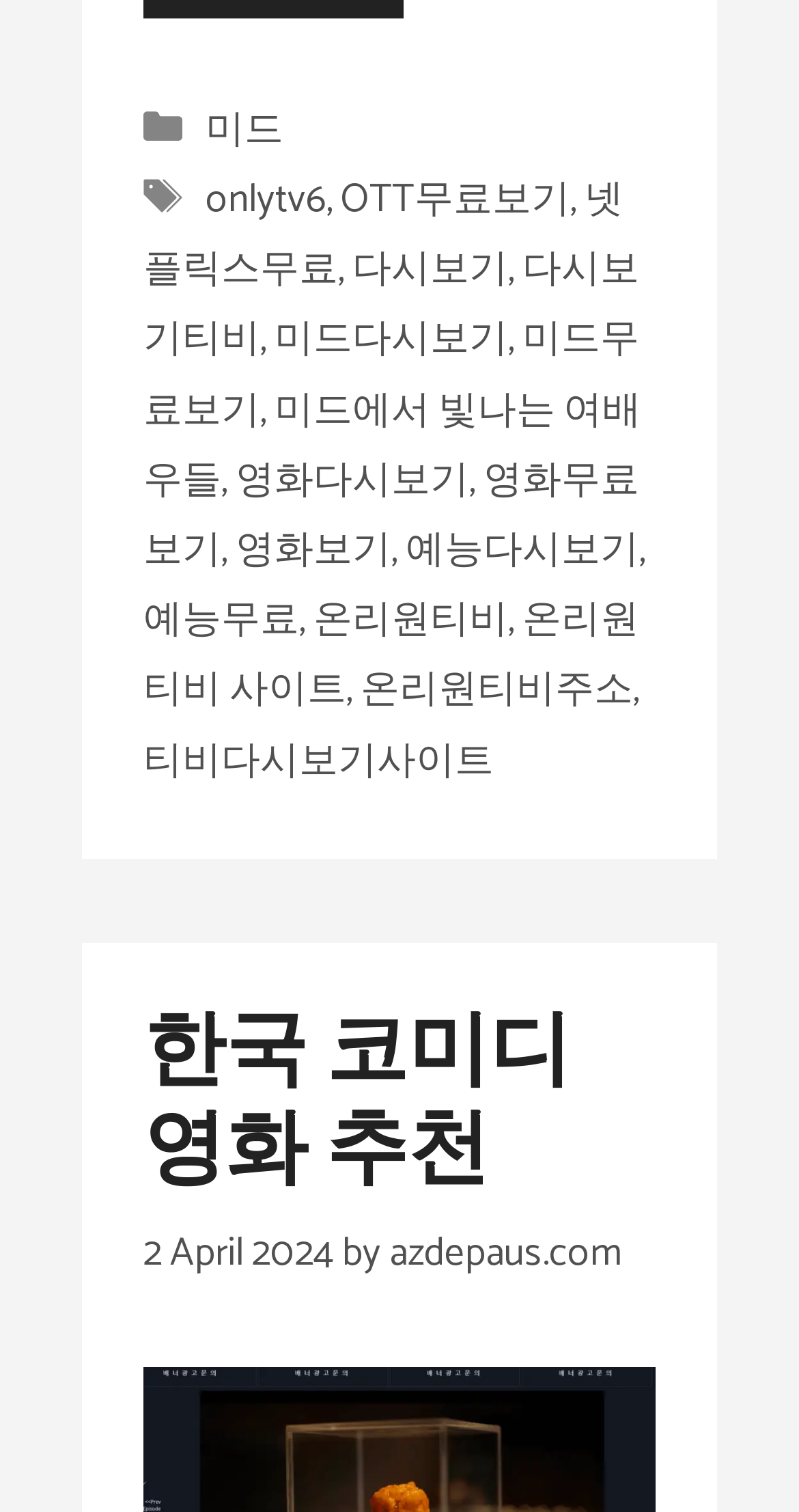Locate the bounding box coordinates of the element you need to click to accomplish the task described by this instruction: "Read the article about '한국 코미디 영화 추천'".

[0.179, 0.652, 0.715, 0.806]